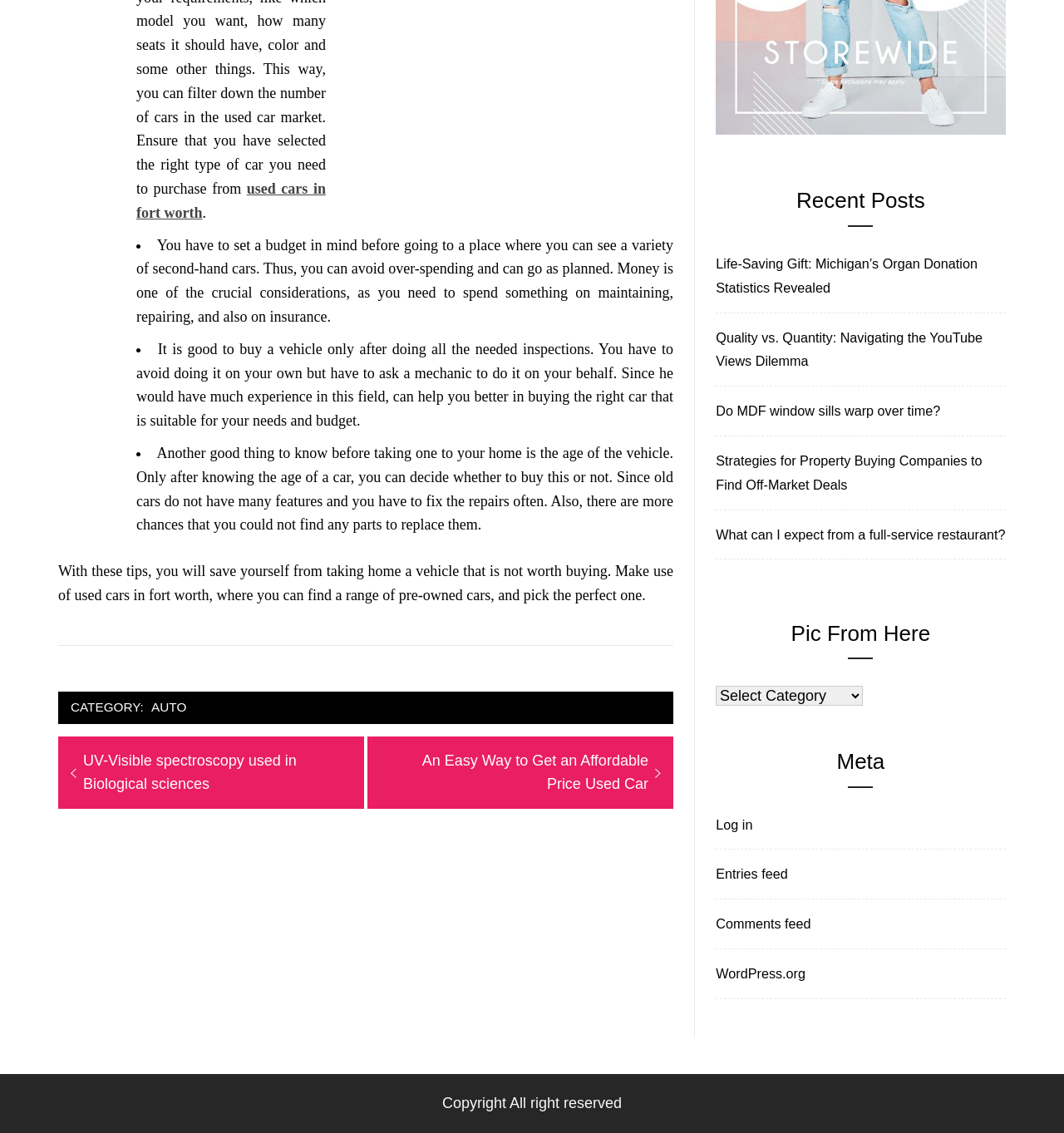Please answer the following question using a single word or phrase: 
What is the category of the article?

AUTO